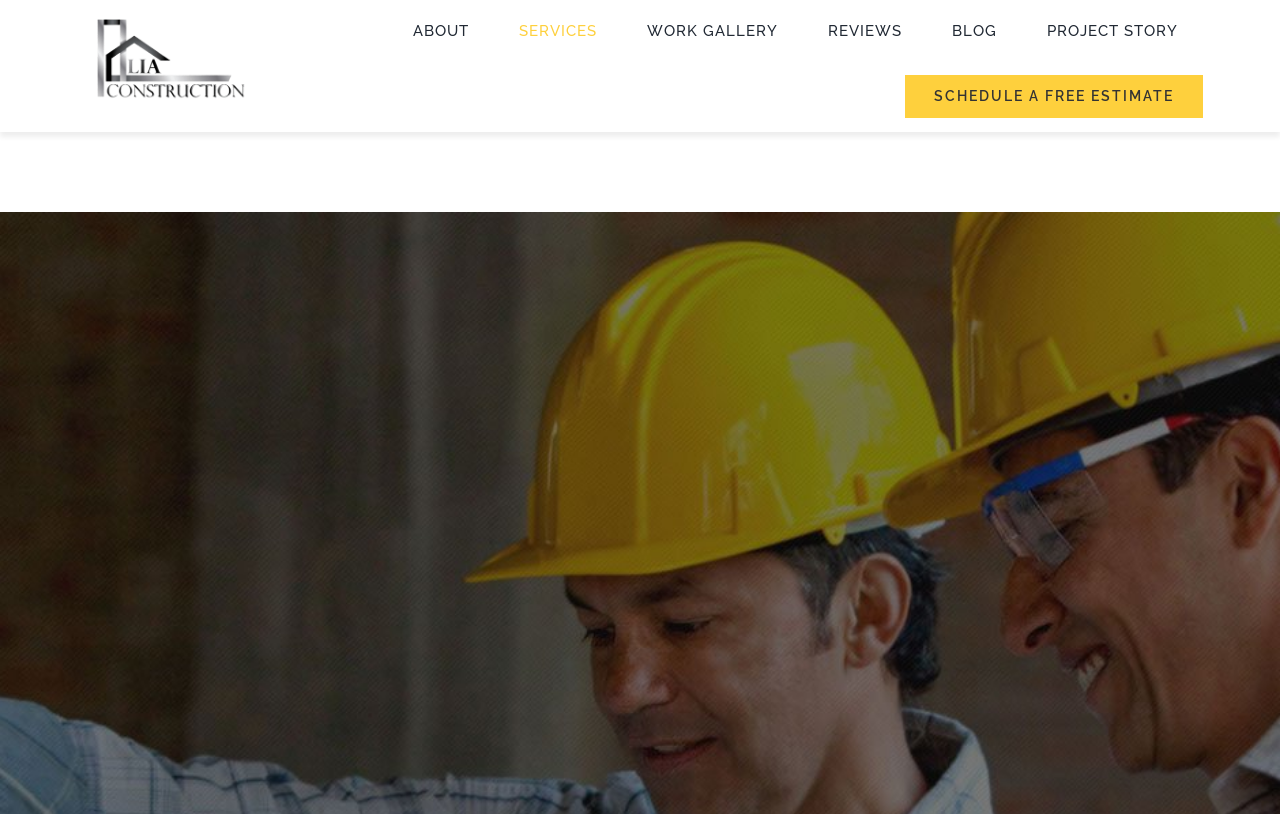How many links are in the navigation?
Examine the image and provide an in-depth answer to the question.

I counted the number of link elements within the navigation element with the label 'Construction Main Menu'. There are 7 link elements, including 'ABOUT', 'SERVICES', 'WORK GALLERY', 'REVIEWS', 'BLOG', 'PROJECT STORY', and 'SCHEDULE A FREE ESTIMATE'.